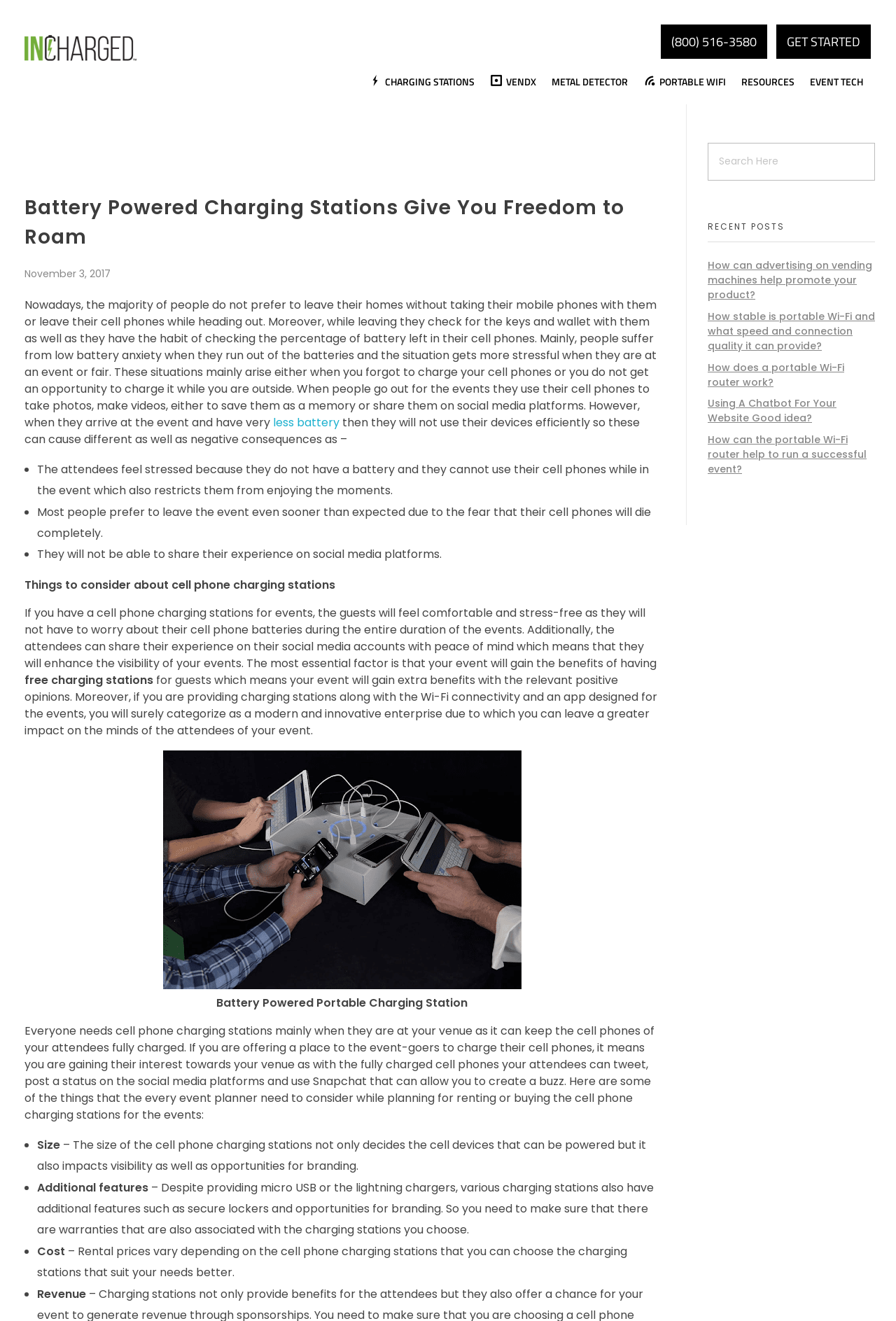What are some things to consider when planning for cell phone charging stations?
Please interpret the details in the image and answer the question thoroughly.

According to the webpage, when planning for cell phone charging stations, event planners should consider several factors, including the size of the charging stations, any additional features they may offer, the cost of renting or buying the stations, and the potential revenue that can be generated from them.